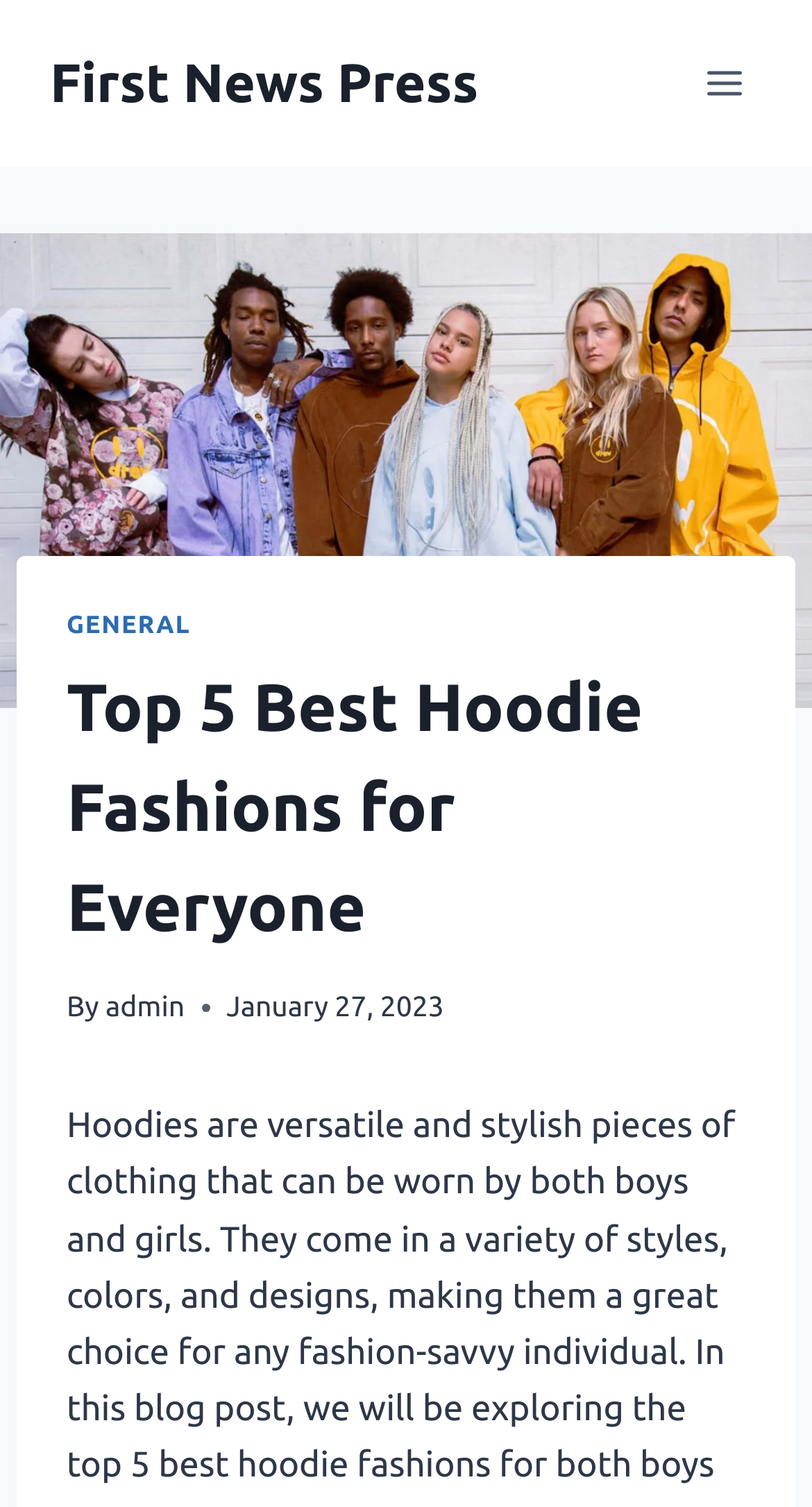Provide the bounding box coordinates of the HTML element described by the text: "General". The coordinates should be in the format [left, top, right, bottom] with values between 0 and 1.

[0.082, 0.406, 0.235, 0.424]